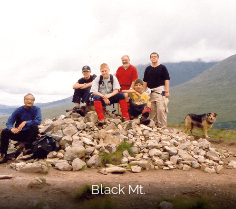Give a detailed account of the contents of the image.

The image captures a group of six hikers, posing atop a stone pile at Black Mountain. The backdrop features a lush, green landscape characteristic of the Scottish Highlands, with rolling hills and cloudy skies creating a serene yet dramatic atmosphere. Among the group, one member sits prominently in the center, while others are arranged around him, showcasing a mix of casual hiking attire. A dog sits at the edge of the stone structure, adding a touch of companionship to the scene. The photograph evokes a sense of adventure and camaraderie among the hikers, celebrating their accomplishment in such a stunning natural setting. The caption at the bottom simply states "Black Mt.", highlighting the location of this memorable moment.